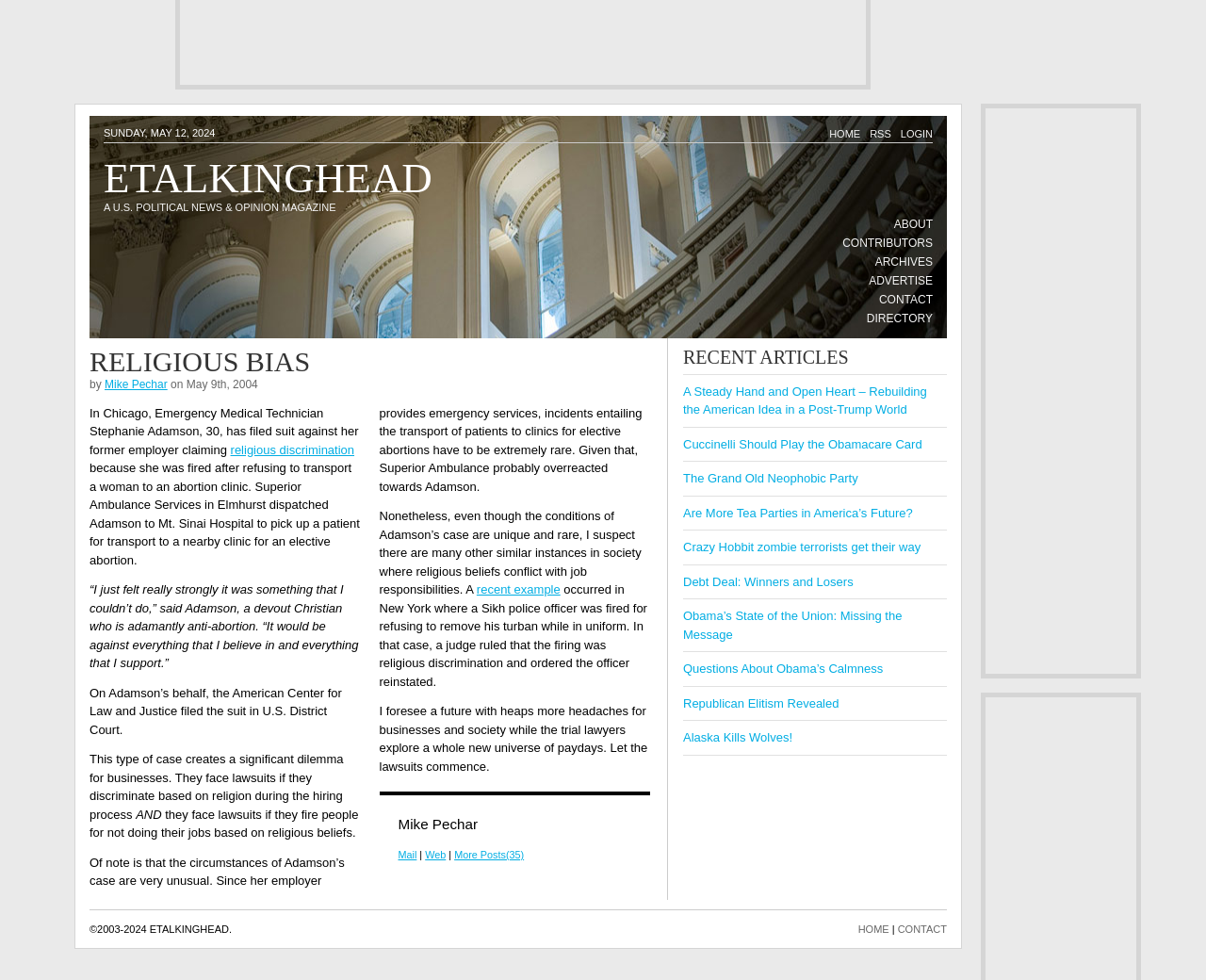Give a one-word or short phrase answer to this question: 
Who wrote the article 'RELIGIOUS BIAS'?

Mike Pechar